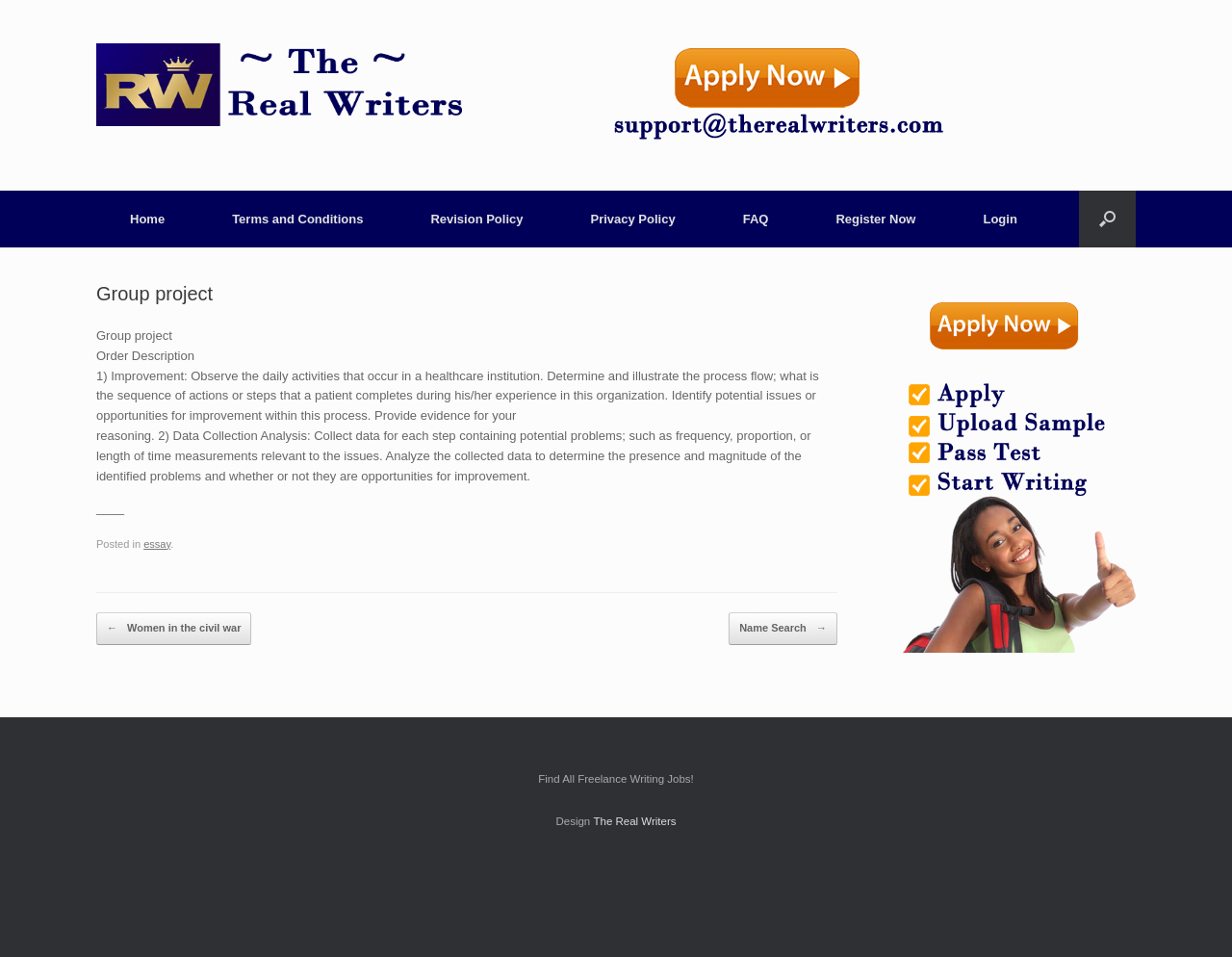Find the bounding box coordinates of the area to click in order to follow the instruction: "Get auto insurance".

None